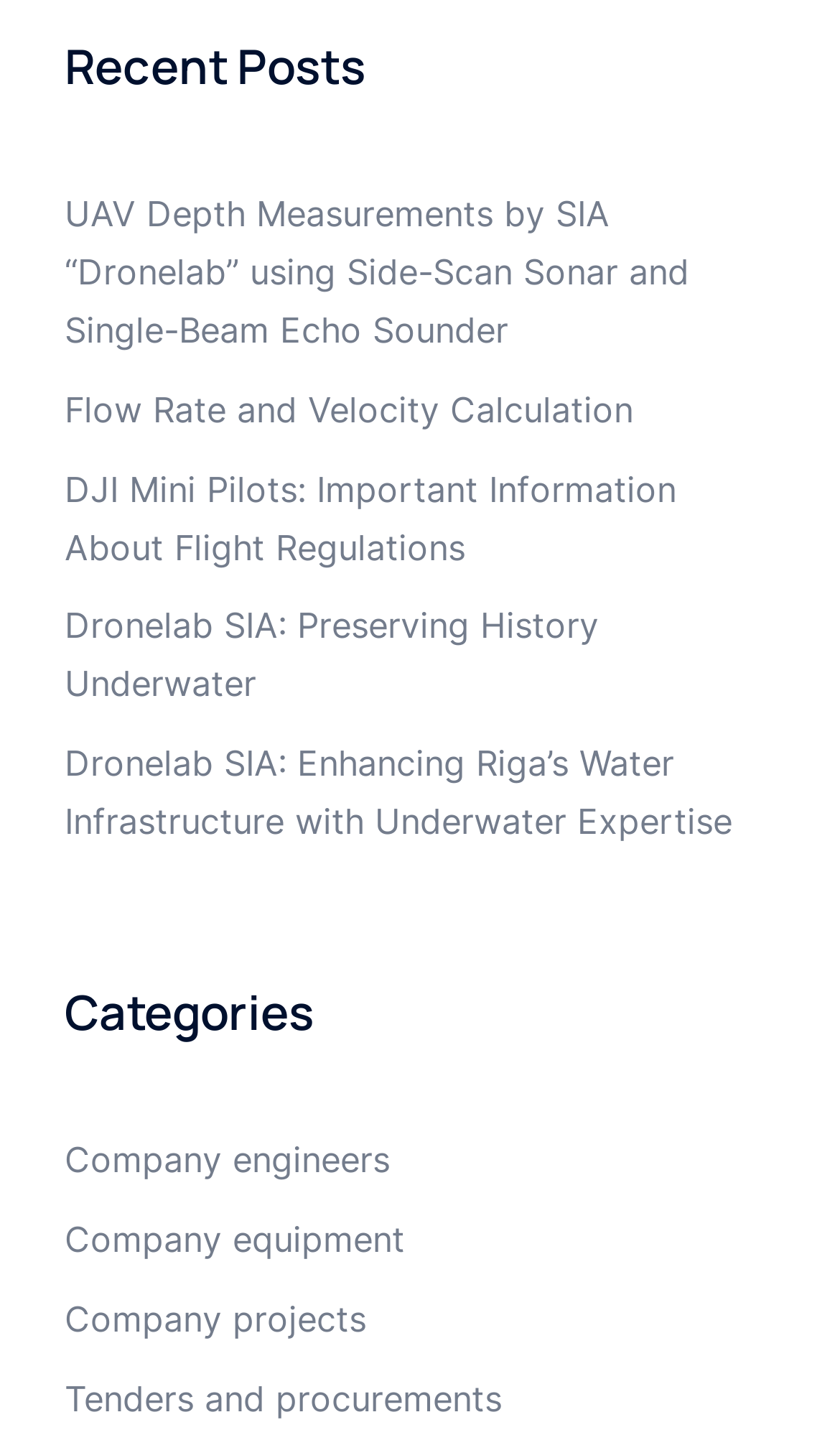Determine the bounding box coordinates for the UI element with the following description: "Company engineers". The coordinates should be four float numbers between 0 and 1, represented as [left, top, right, bottom].

[0.077, 0.793, 0.464, 0.823]